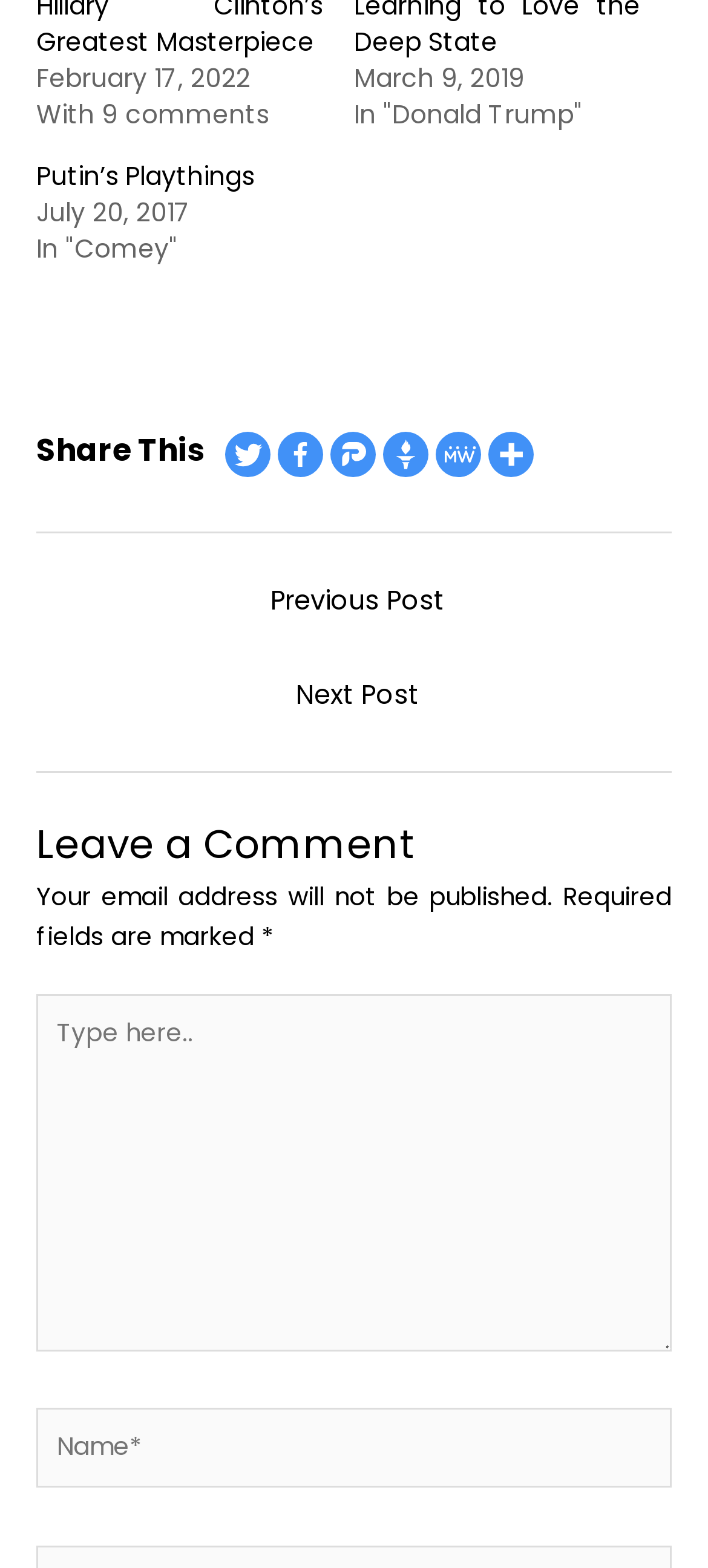Determine the bounding box coordinates of the clickable area required to perform the following instruction: "Type in the comment box". The coordinates should be represented as four float numbers between 0 and 1: [left, top, right, bottom].

[0.051, 0.634, 0.949, 0.862]